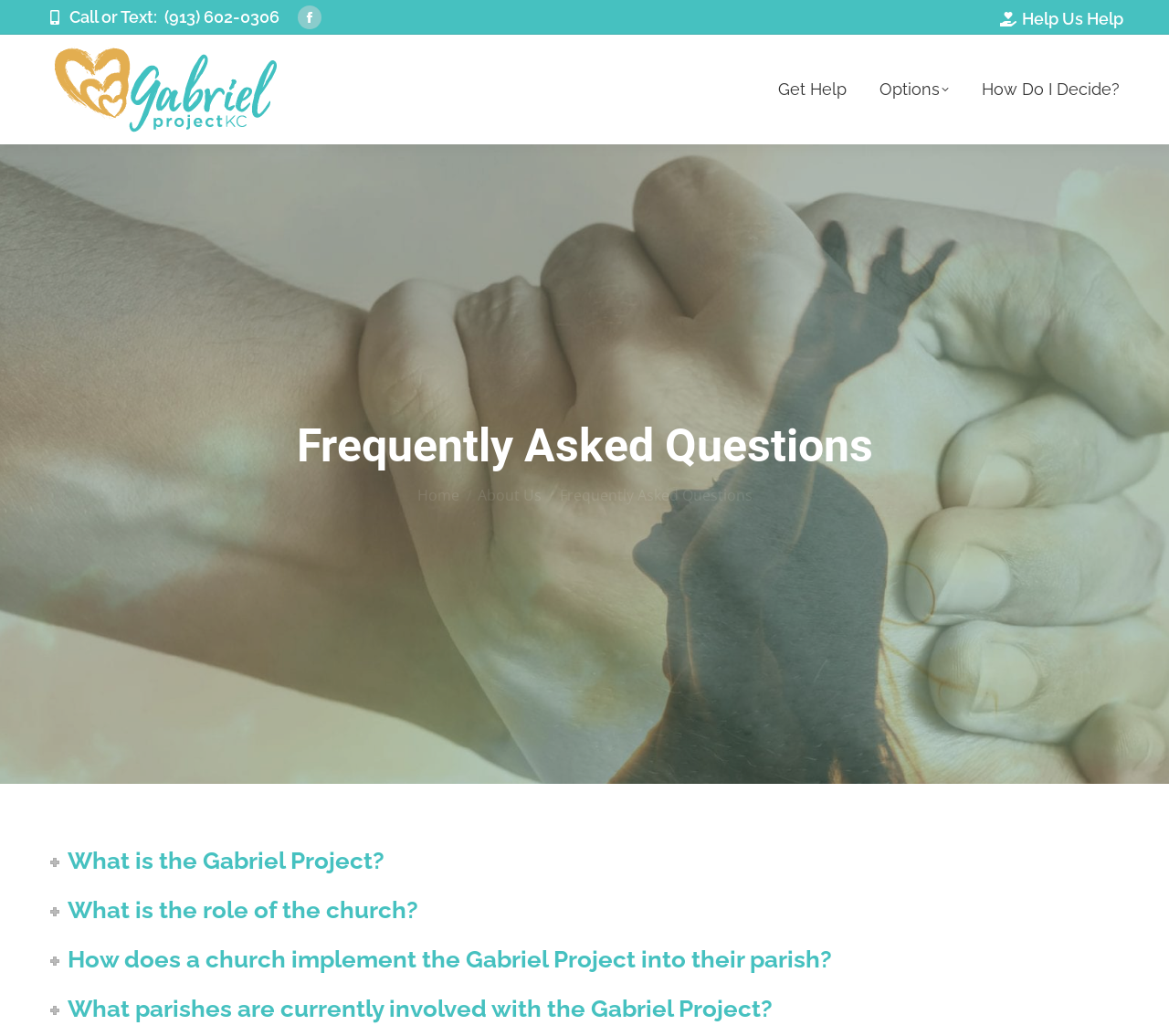Identify the bounding box coordinates of the clickable section necessary to follow the following instruction: "Call or text the provided phone number". The coordinates should be presented as four float numbers from 0 to 1, i.e., [left, top, right, bottom].

[0.039, 0.006, 0.239, 0.027]